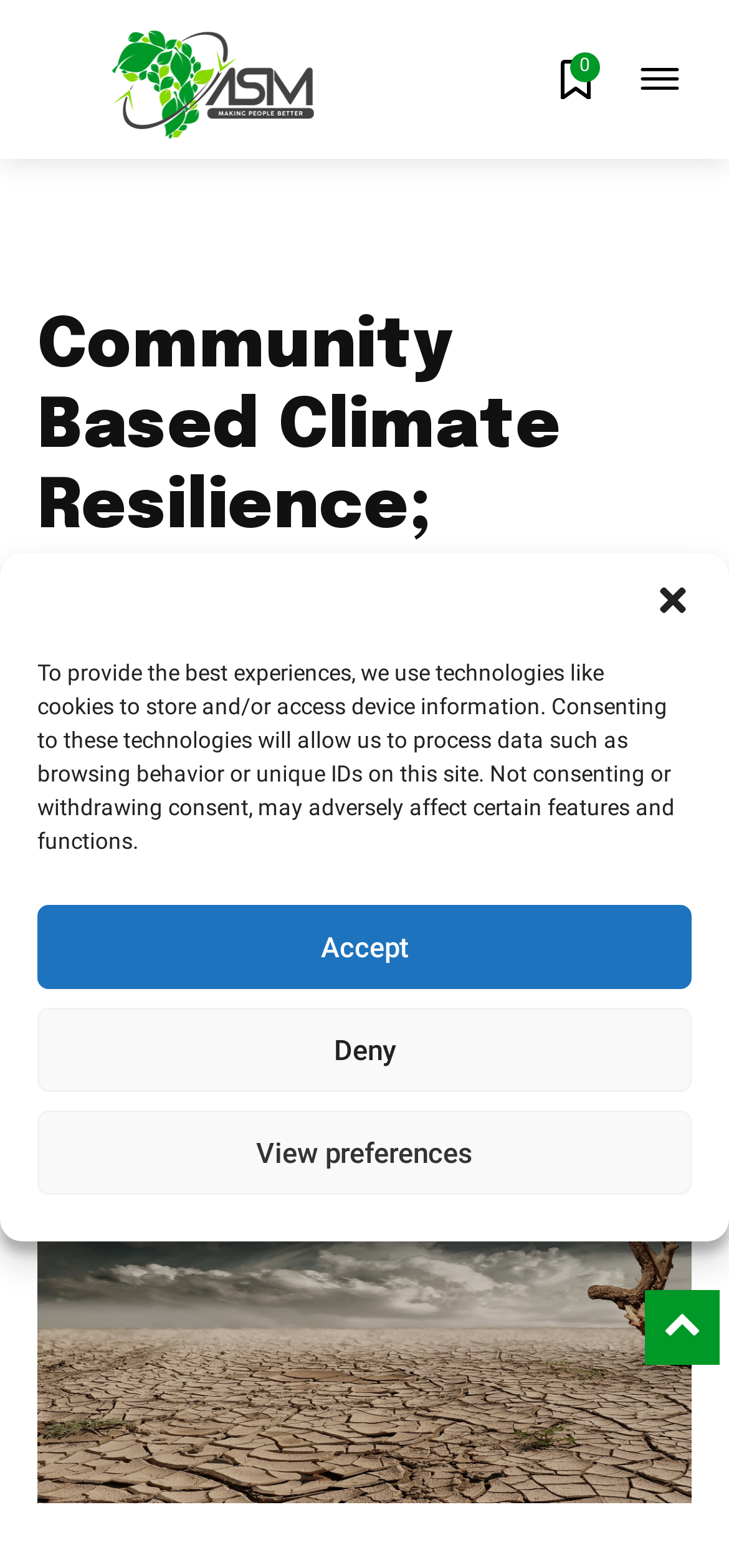Using the format (top-left x, top-left y, bottom-right x, bottom-right y), provide the bounding box coordinates for the described UI element. All values should be floating point numbers between 0 and 1: Dr. Edward Mungai

[0.569, 0.58, 0.941, 0.623]